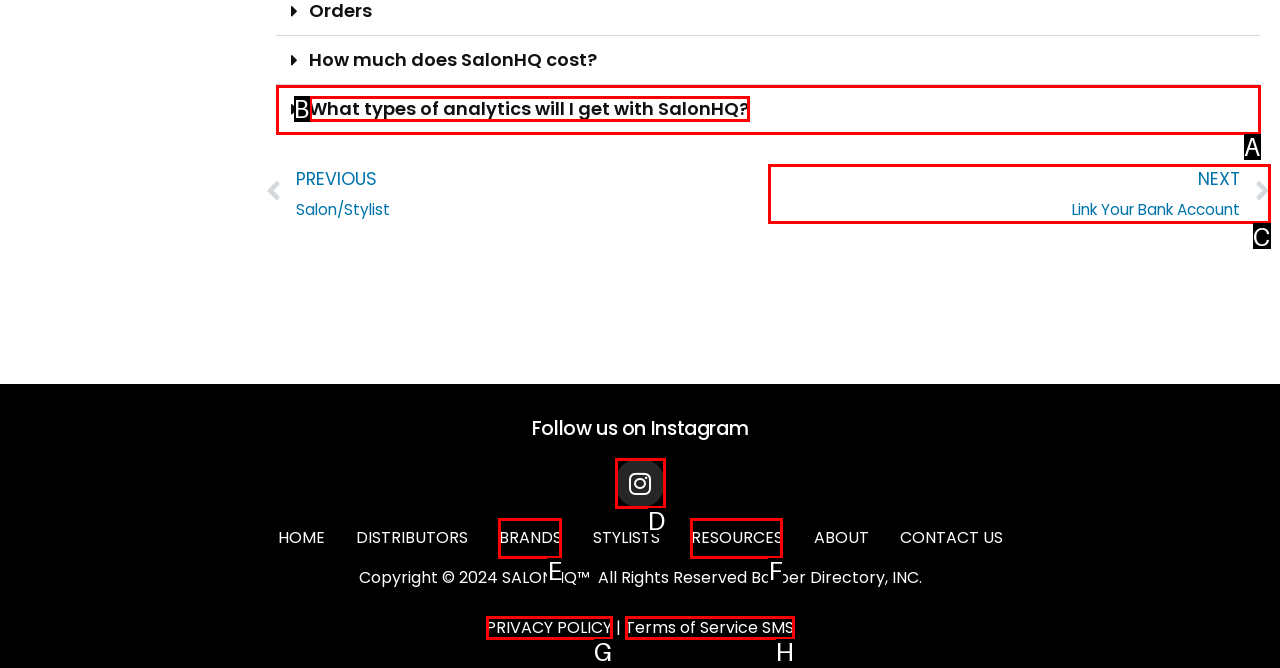Which lettered UI element aligns with this description: Terms of Service SMS
Provide your answer using the letter from the available choices.

H